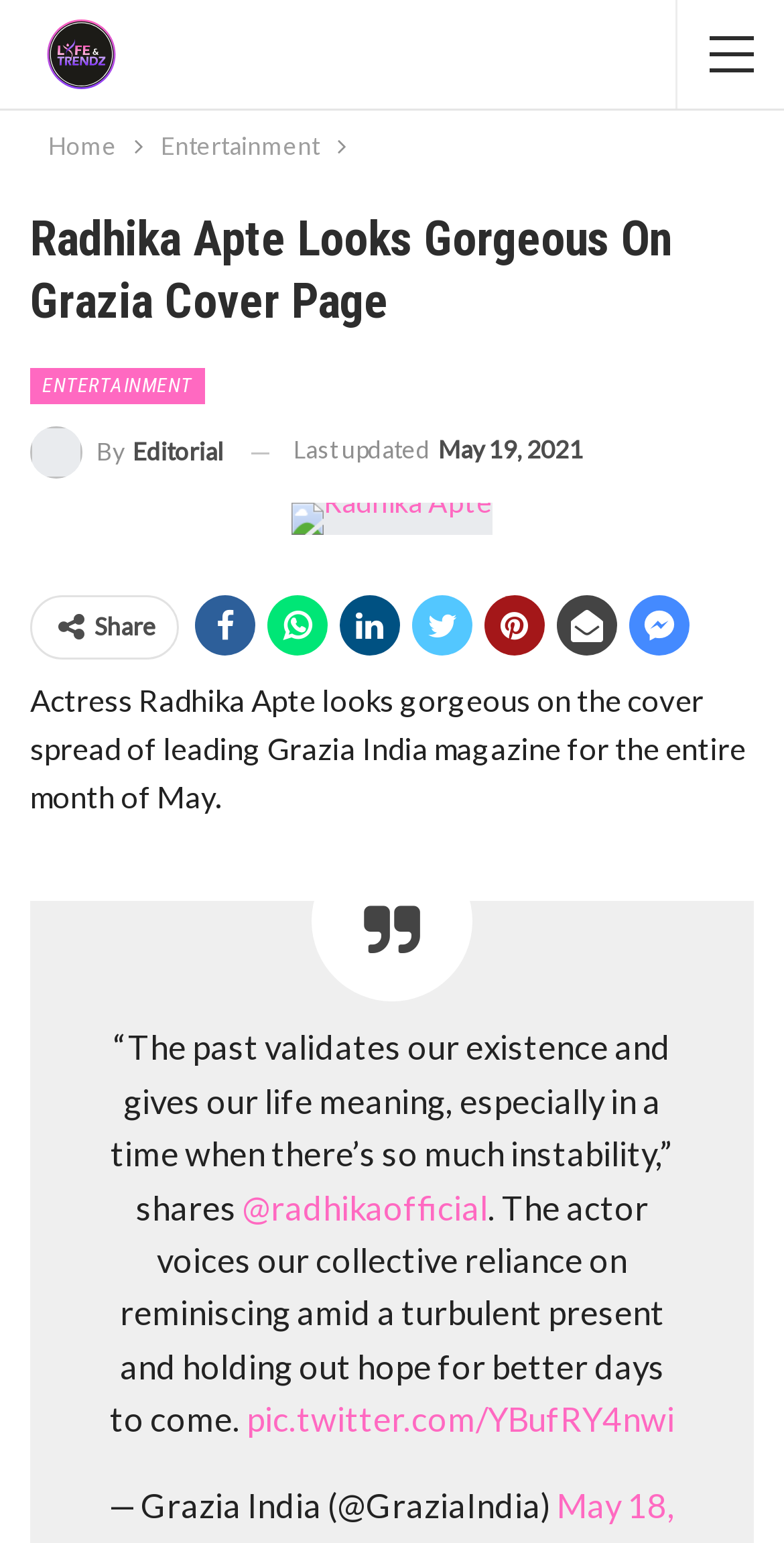Describe every aspect of the webpage in a detailed manner.

The webpage features a prominent image of actress Radhika Apte on the cover of Grazia India magazine, taking up a significant portion of the top section. Below the image, there is a navigation bar with breadcrumbs, including links to "Home" and "Entertainment". 

The main content area is headed by a title "Radhika Apte Looks Gorgeous On Grazia Cover Page" in a large font, followed by a subheading "ENTERTAINMENT" and the author's name "By Editorial". The article's timestamp, "Last updated May 19, 2021", is displayed nearby.

The main article text begins with a quote from Radhika Apte, discussing the importance of reminiscing in uncertain times. The text is divided into paragraphs, with a link to the actress's Twitter handle (@radhikaofficial) and a tweet from Grazia India (@GraziaIndia) embedded within the text.

On the right side of the article, there are several social media sharing links, represented by icons, including Facebook, Twitter, and others. A "Share" button is also present above these icons.